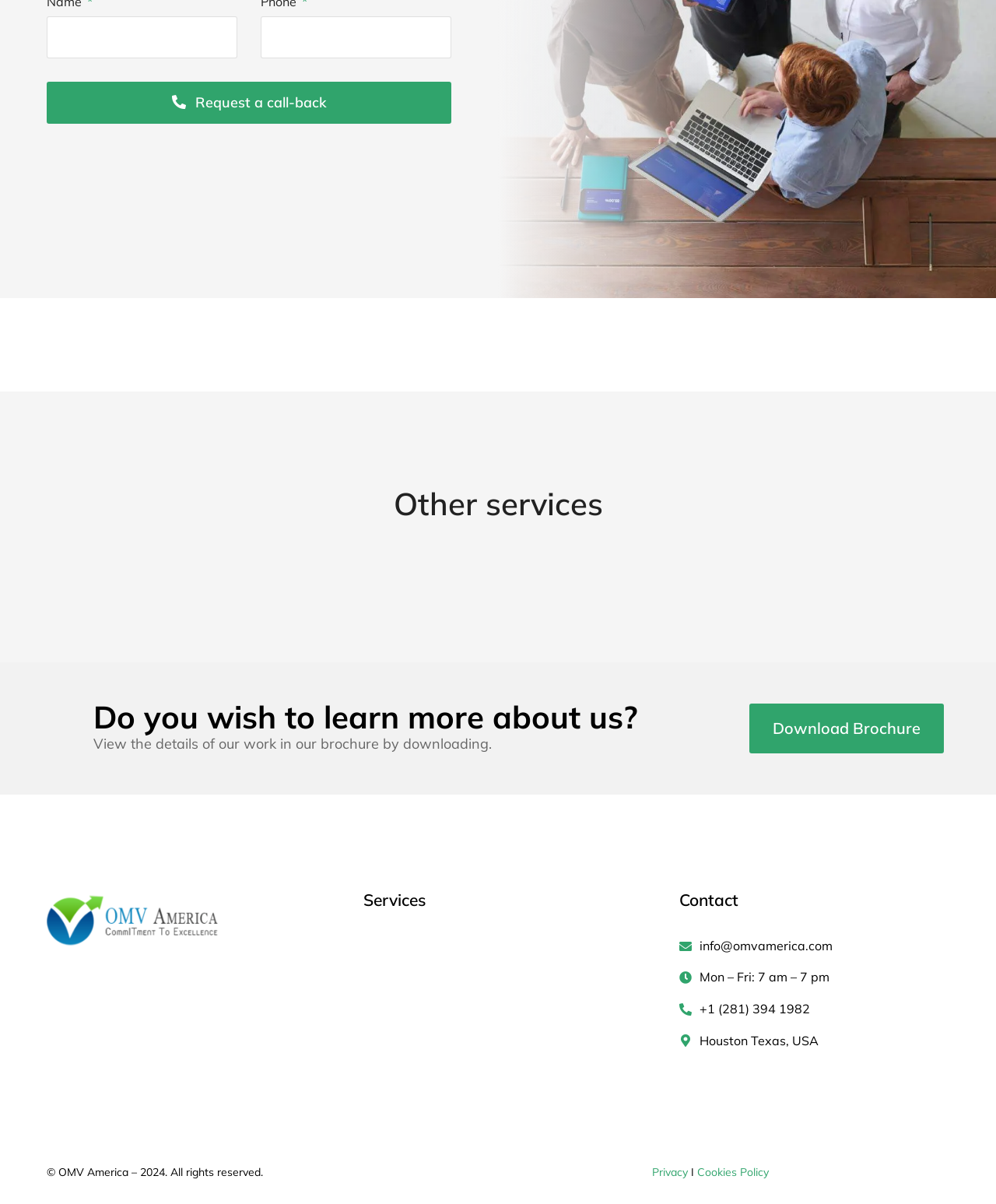What are the business hours of the company?
Using the details from the image, give an elaborate explanation to answer the question.

The business hours are located in the 'Contact' section of the webpage, which is a common location for contact information. The hours are explicitly stated as 'Mon - Fri: 7 am - 7 pm'.